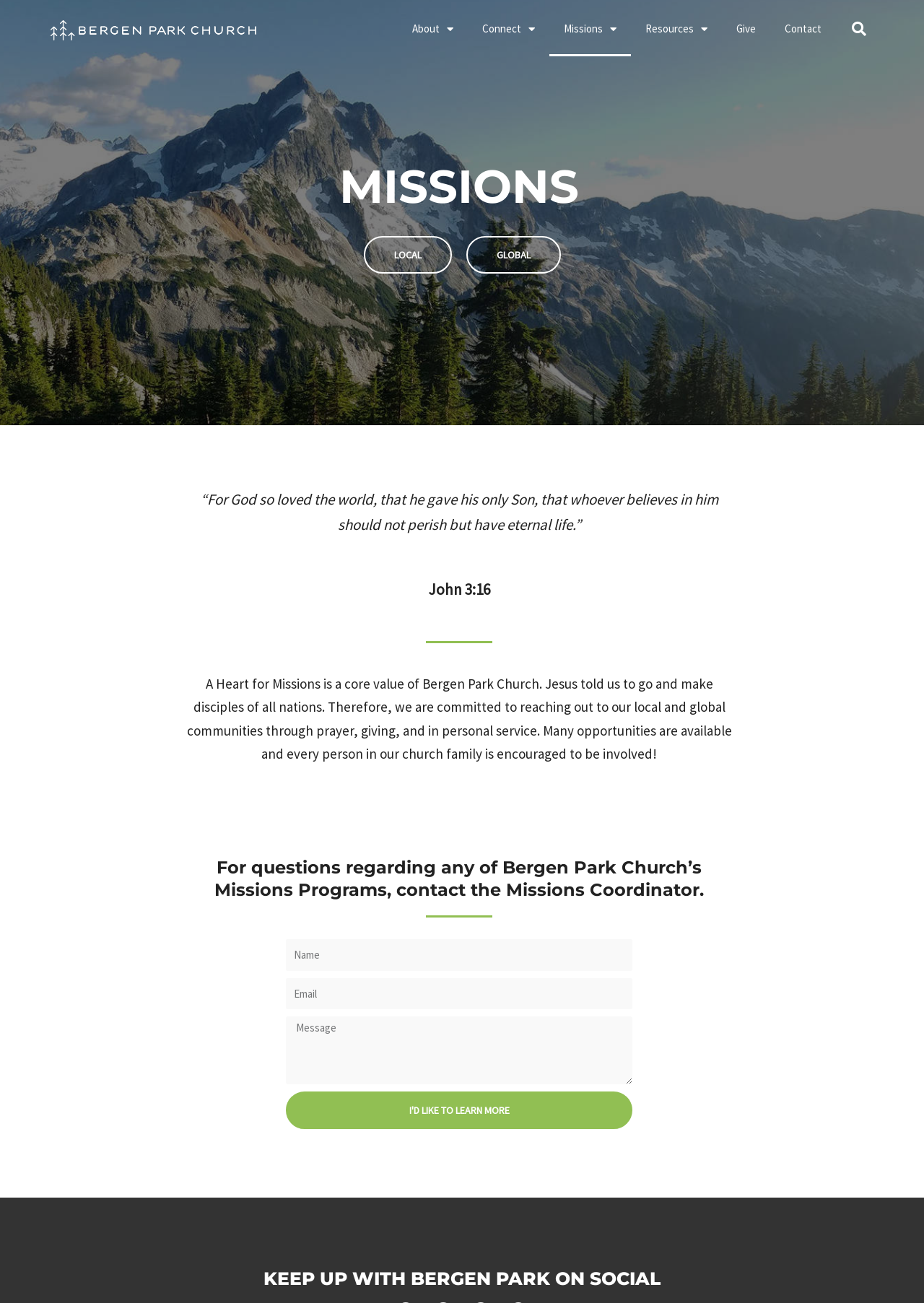Could you locate the bounding box coordinates for the section that should be clicked to accomplish this task: "Contact the Missions Coordinator".

[0.31, 0.721, 0.685, 0.745]